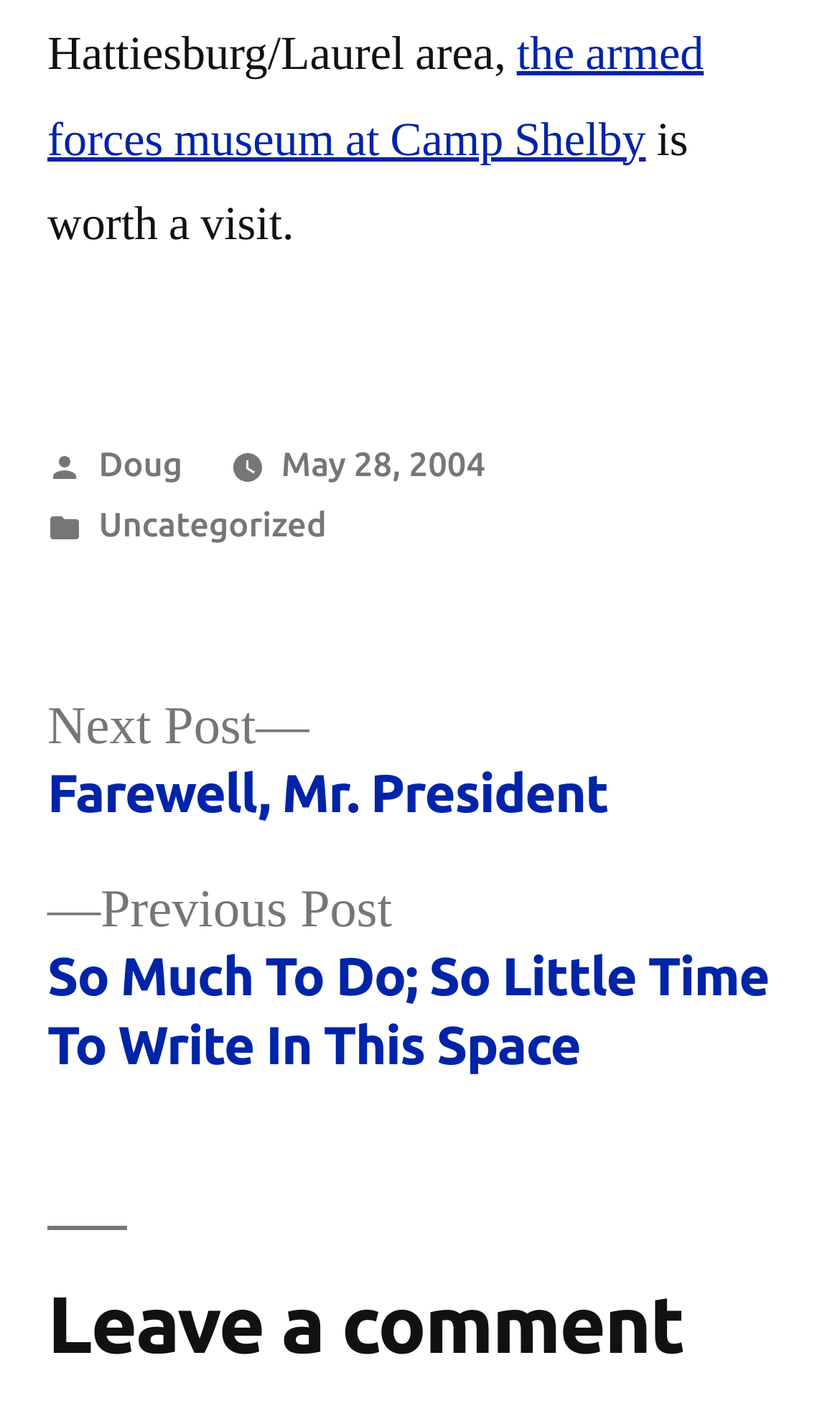Use the details in the image to answer the question thoroughly: 
What is the name of the museum mentioned?

The name of the museum mentioned is 'The Armed Forces Museum at Camp Shelby', which is a link at the top of the webpage.